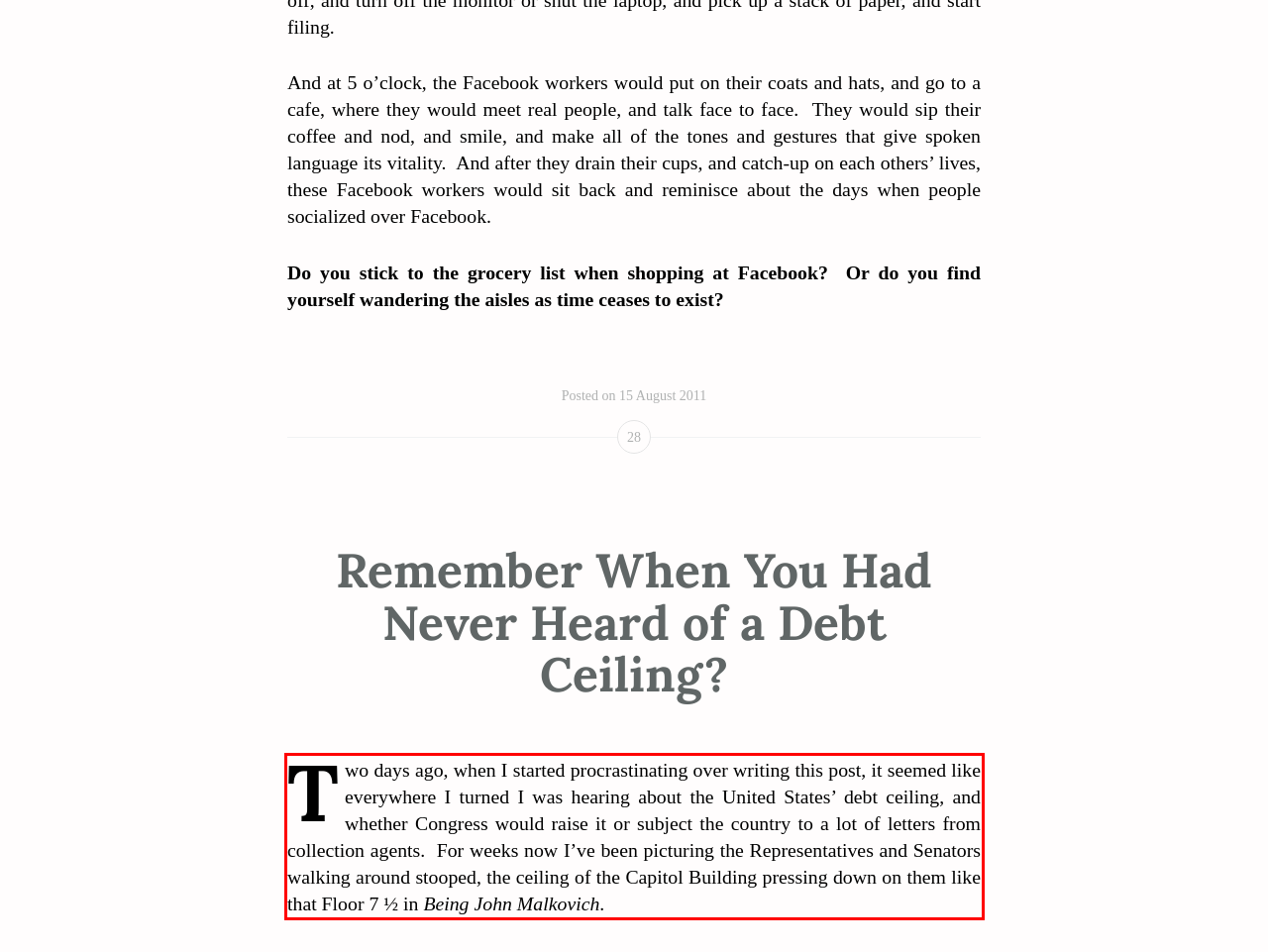Examine the webpage screenshot and use OCR to obtain the text inside the red bounding box.

Two days ago, when I started procrastinating over writing this post, it seemed like everywhere I turned I was hearing about the United States’ debt ceiling, and whether Congress would raise it or subject the country to a lot of letters from collection agents. For weeks now I’ve been picturing the Representatives and Senators walking around stooped, the ceiling of the Capitol Building pressing down on them like that Floor 7 ½ in Being John Malkovich.